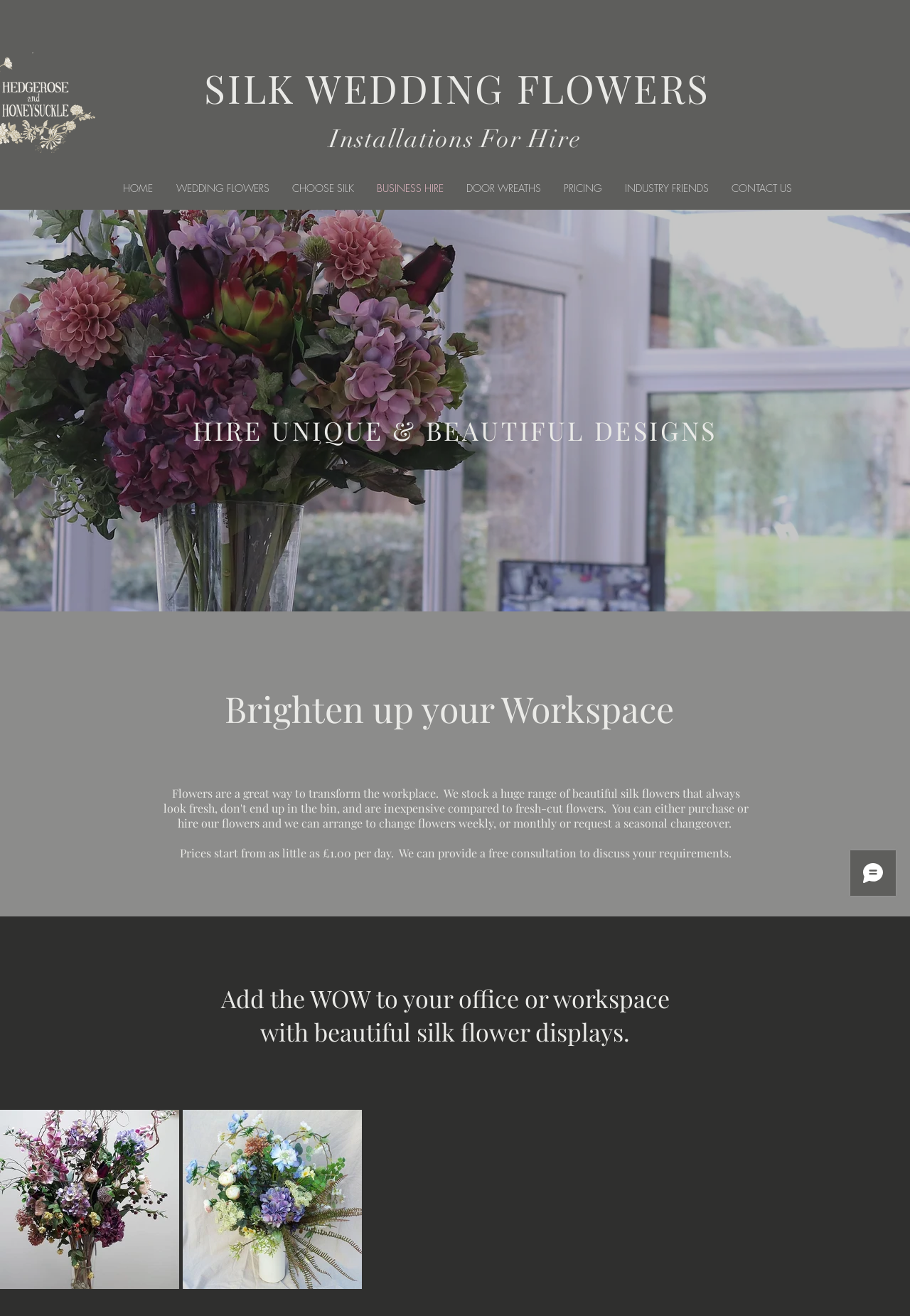Please specify the bounding box coordinates of the region to click in order to perform the following instruction: "Explore 'DOOR WREATHS' options".

[0.5, 0.133, 0.607, 0.153]